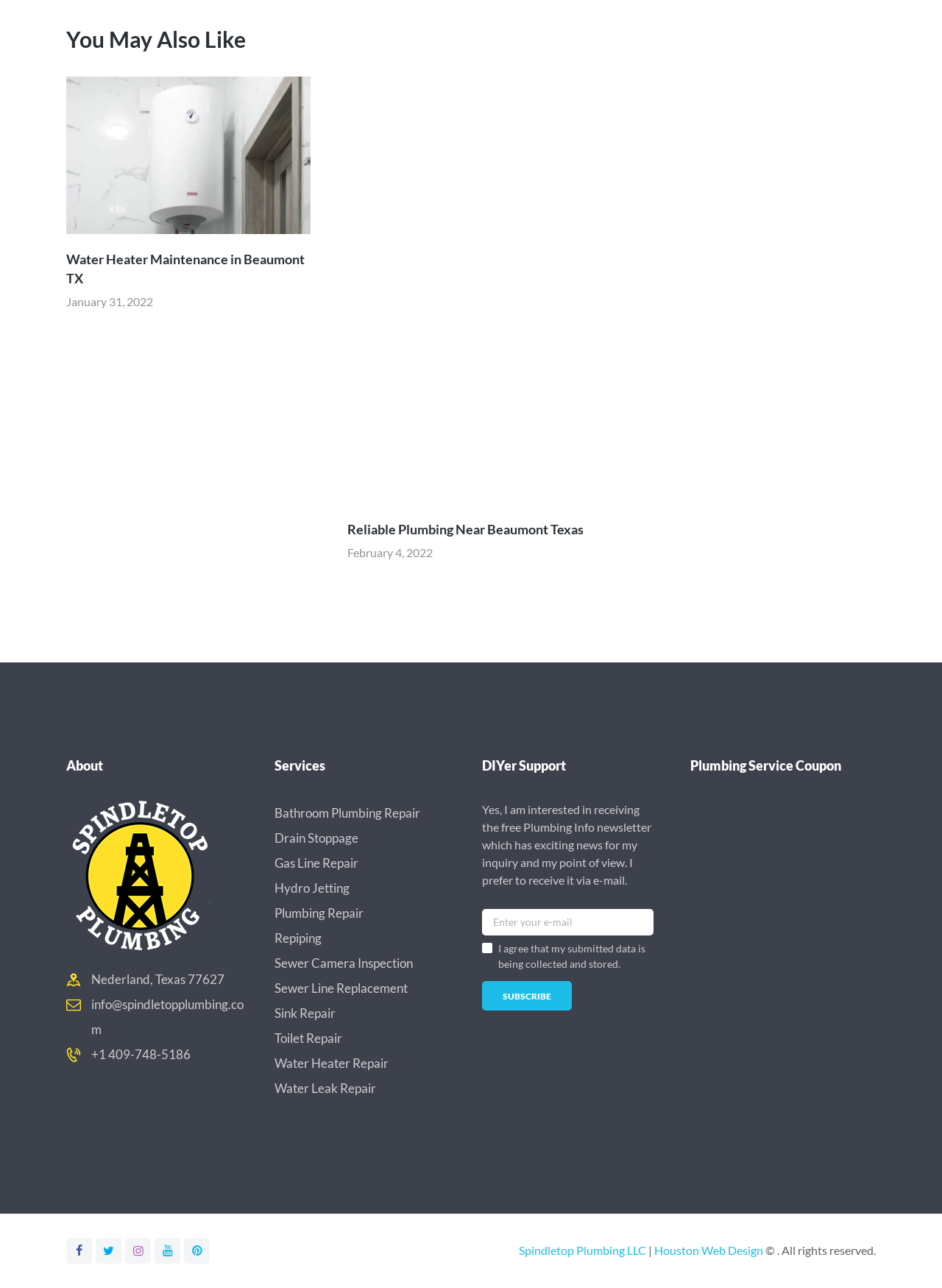Could you provide the bounding box coordinates for the portion of the screen to click to complete this instruction: "Share on facebook"?

None